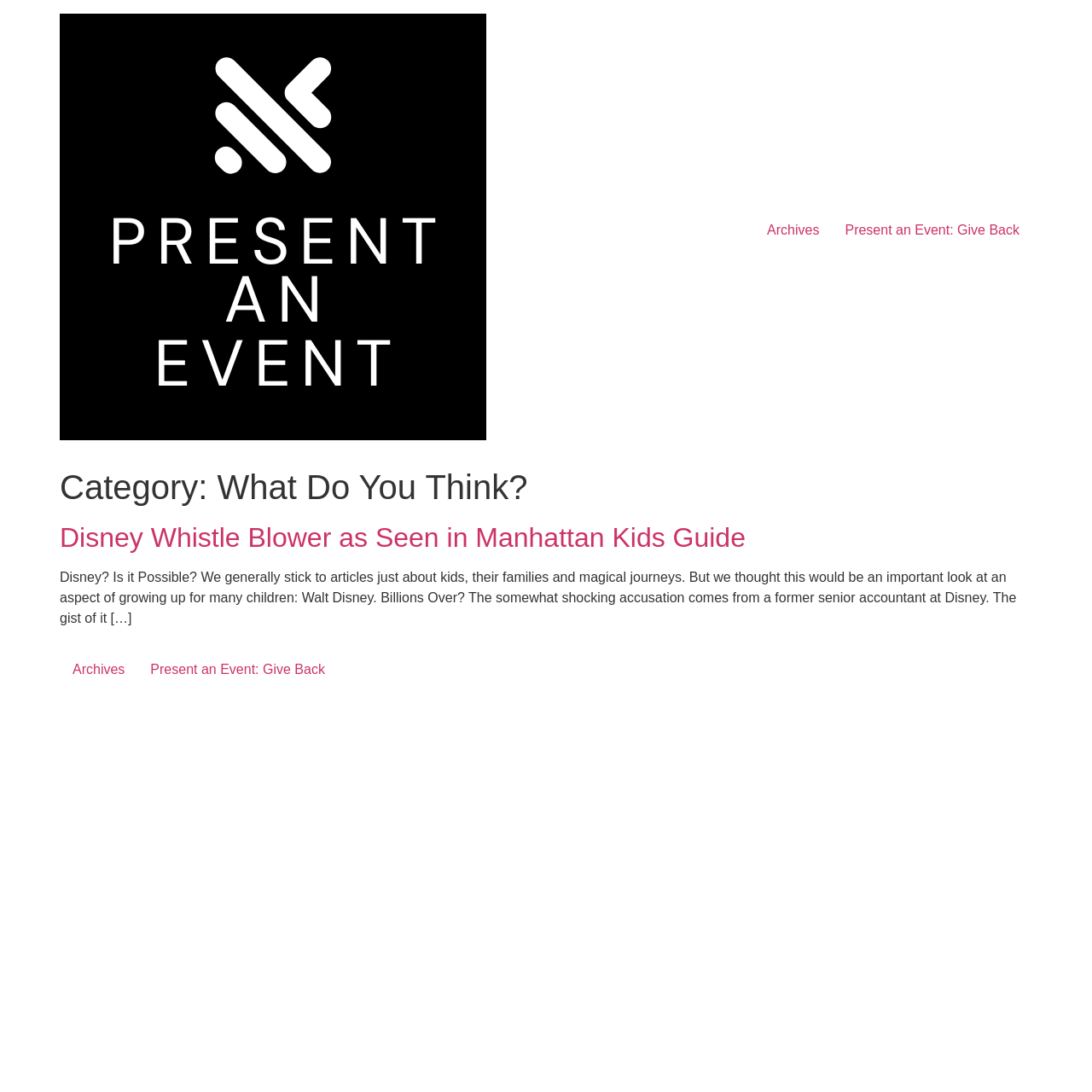What is the accusation made by the former senior accountant at Disney?
Please provide a single word or phrase as the answer based on the screenshot.

Billions Over